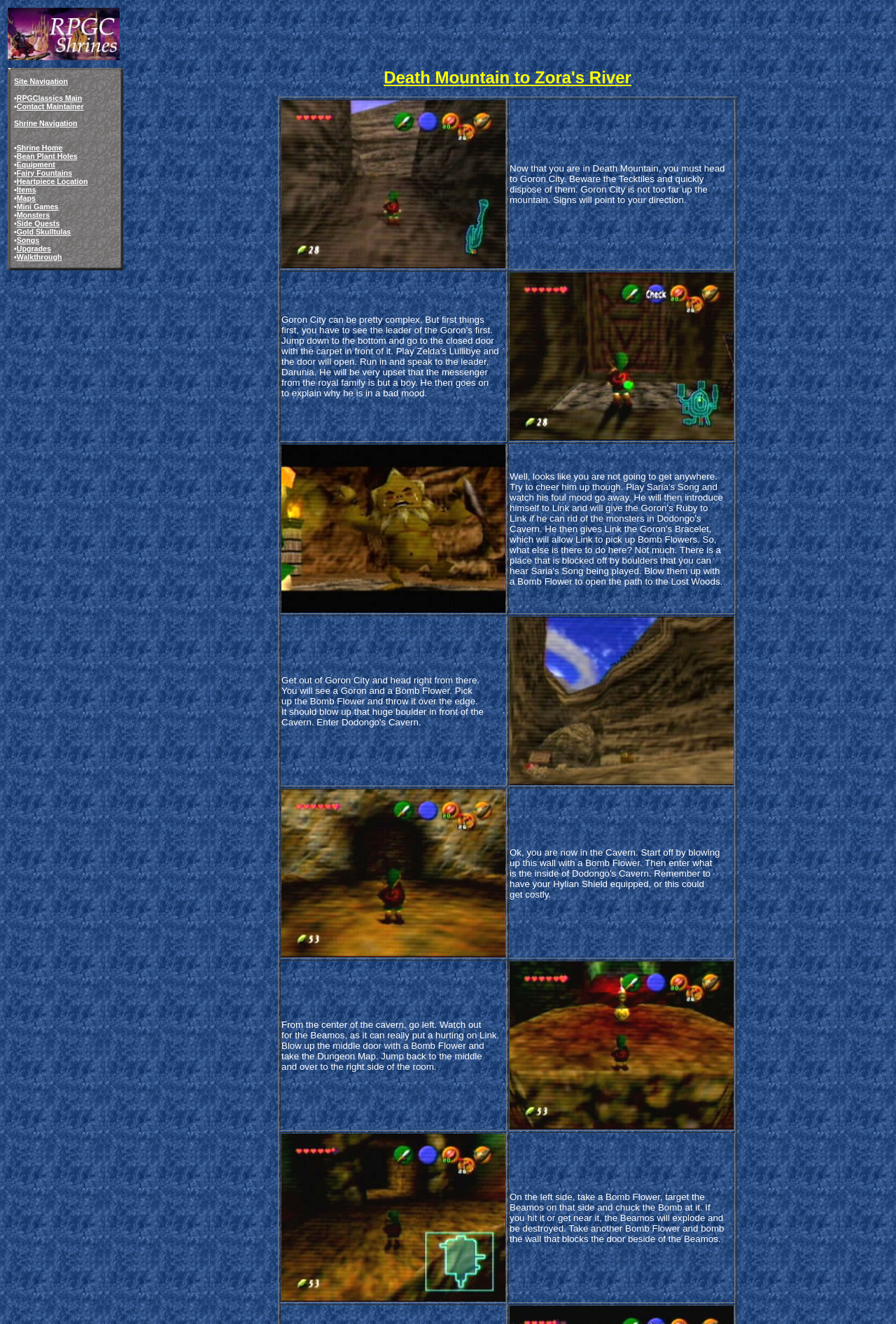Answer the following inquiry with a single word or phrase:
What is Darunia's mood in the conversation?

Bad